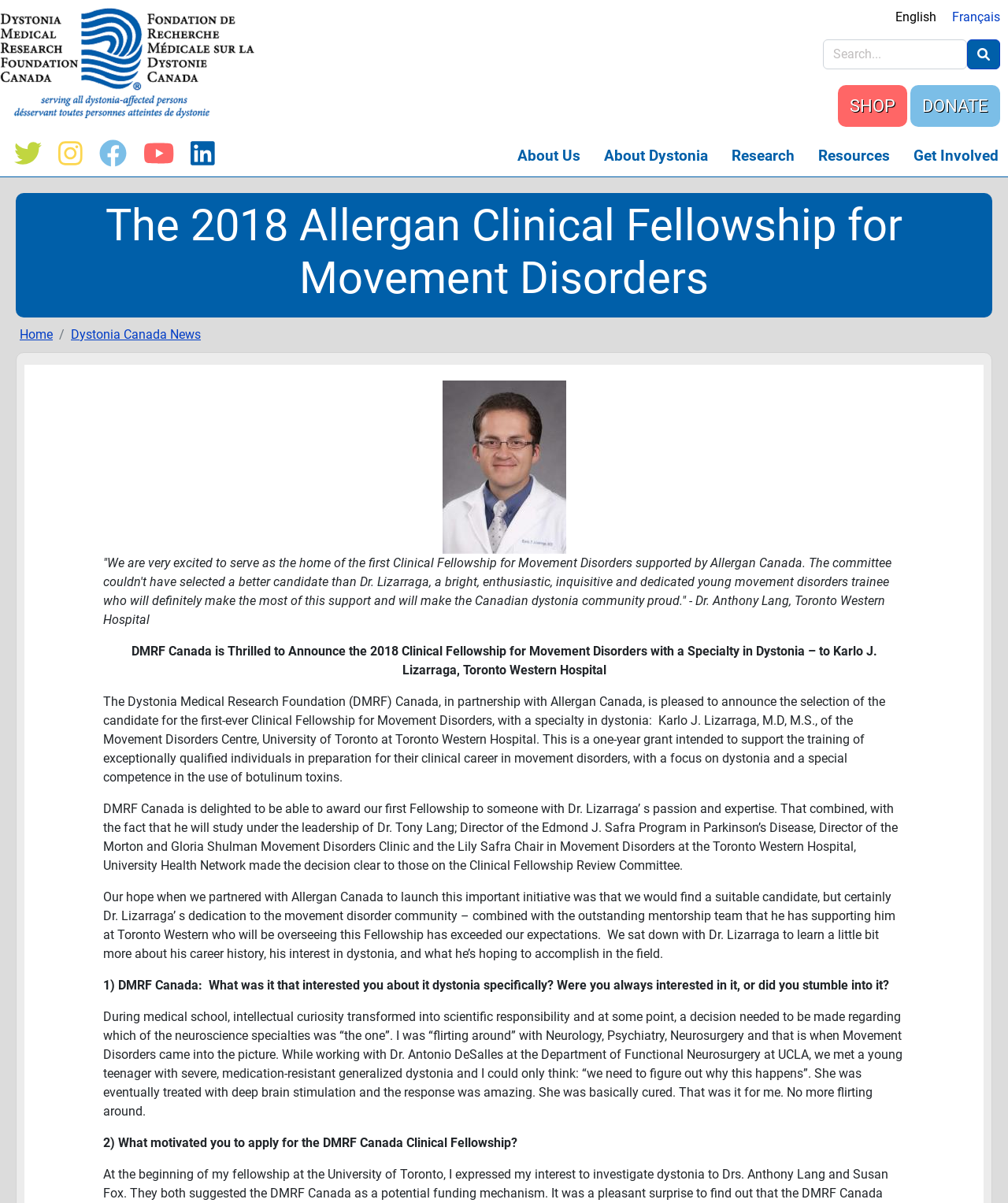Find the bounding box coordinates of the clickable element required to execute the following instruction: "Click the Home link". Provide the coordinates as four float numbers between 0 and 1, i.e., [left, top, right, bottom].

[0.0, 0.007, 0.265, 0.098]